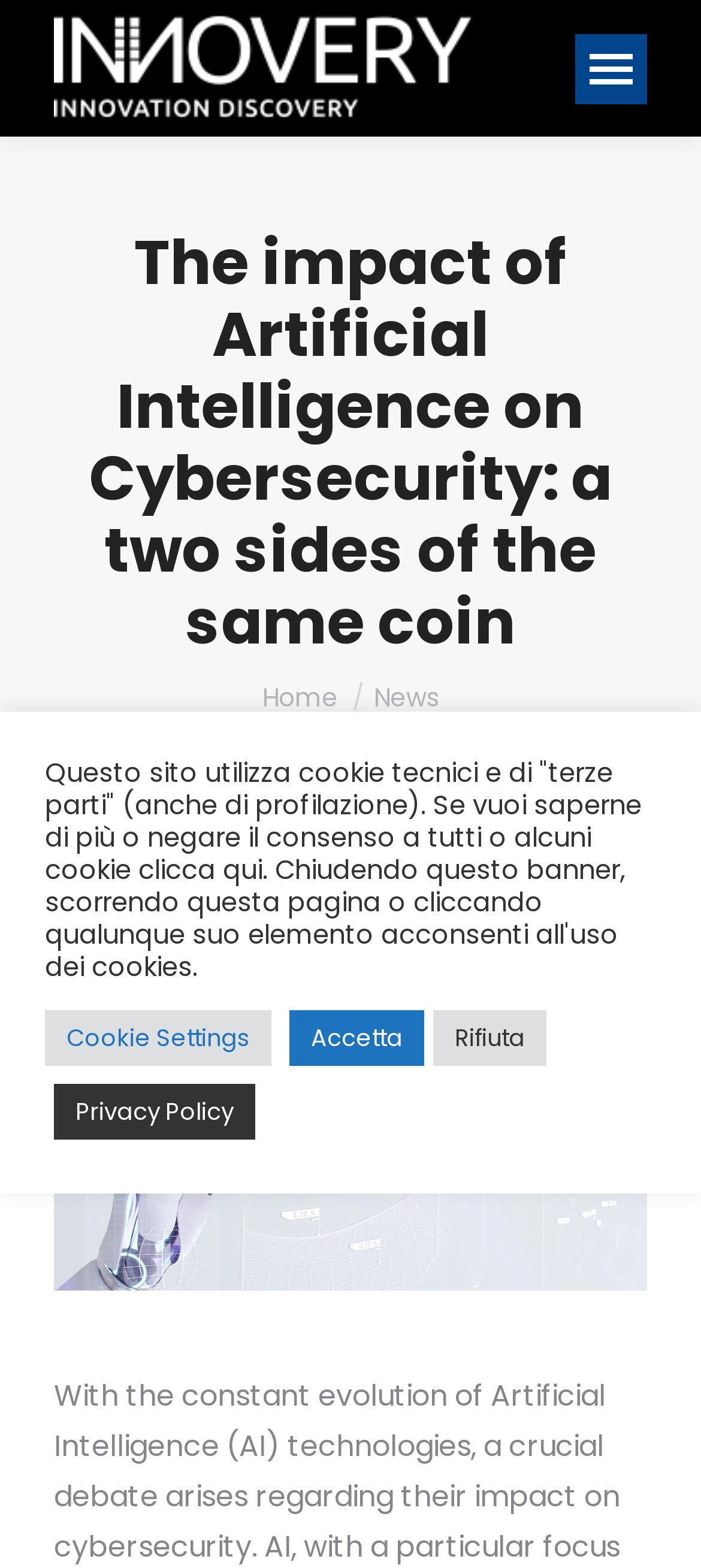Specify the bounding box coordinates of the element's region that should be clicked to achieve the following instruction: "Click the Innovery logo". The bounding box coordinates consist of four float numbers between 0 and 1, in the format [left, top, right, bottom].

[0.077, 0.0, 0.672, 0.087]